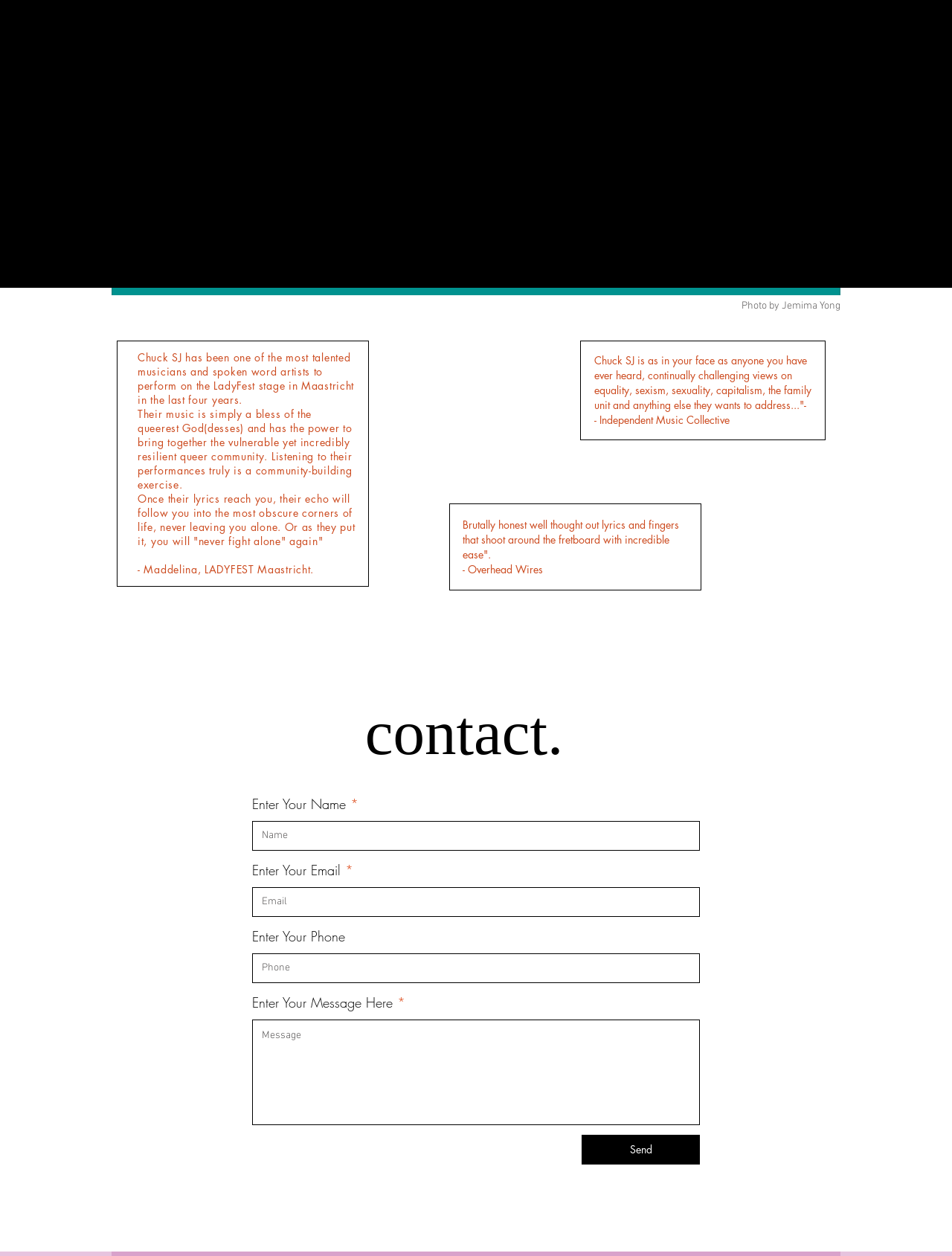Indicate the bounding box coordinates of the clickable region to achieve the following instruction: "Enter your name."

[0.265, 0.654, 0.735, 0.677]